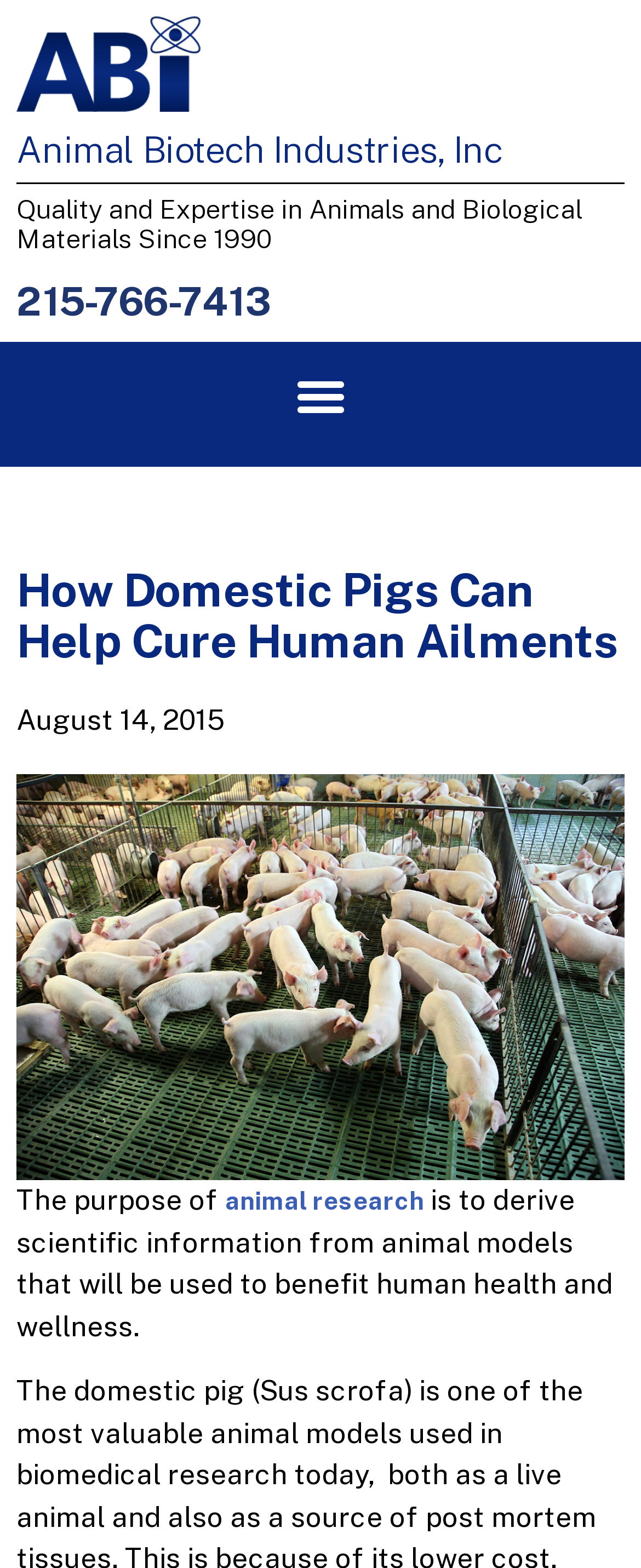Please extract and provide the main headline of the webpage.

How Domestic Pigs Can Help Cure Human Ailments